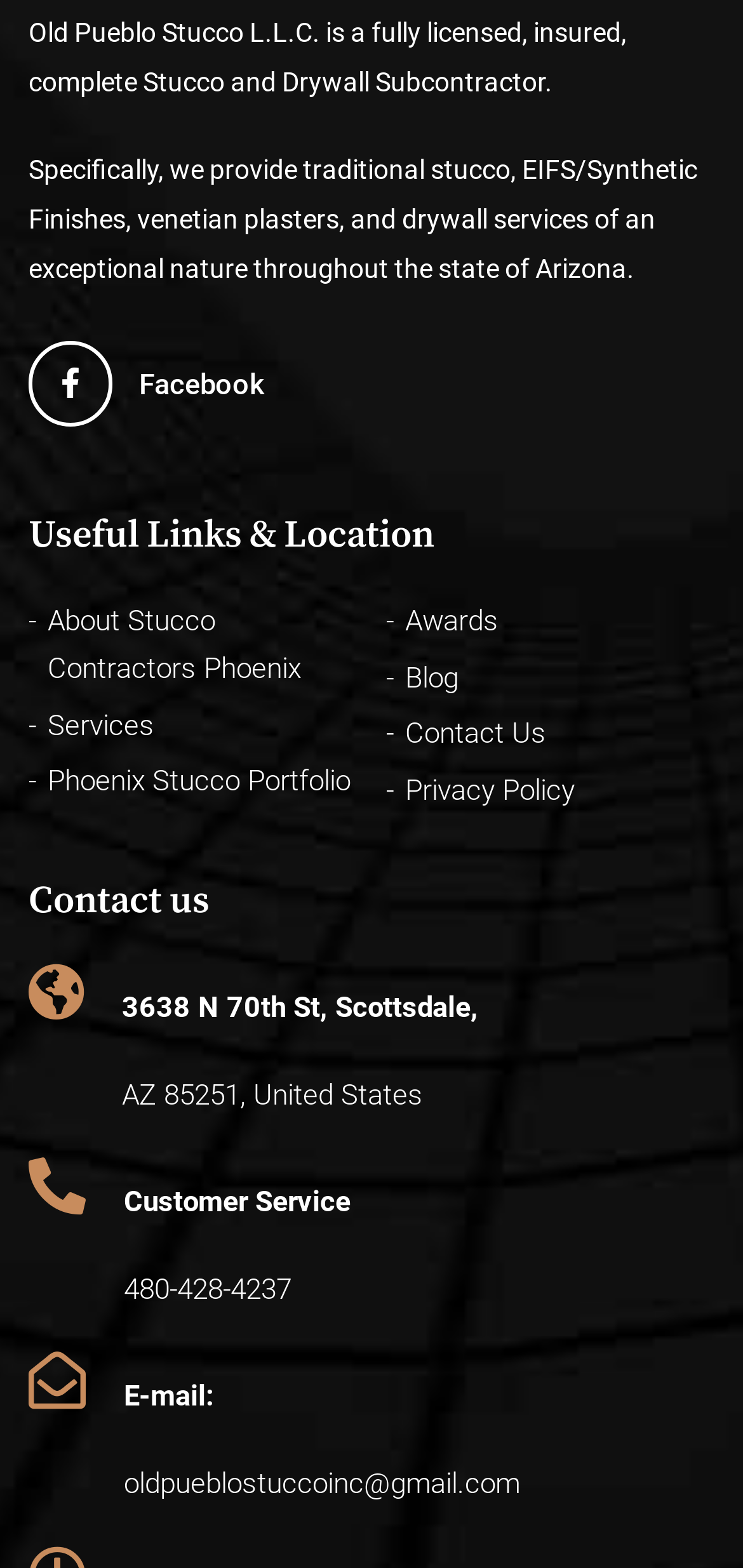What is the company's address?
Using the information presented in the image, please offer a detailed response to the question.

The company's address is mentioned in the link element with the icon '', which is '3638 N 70th St, Scottsdale, AZ 85251, United States'.